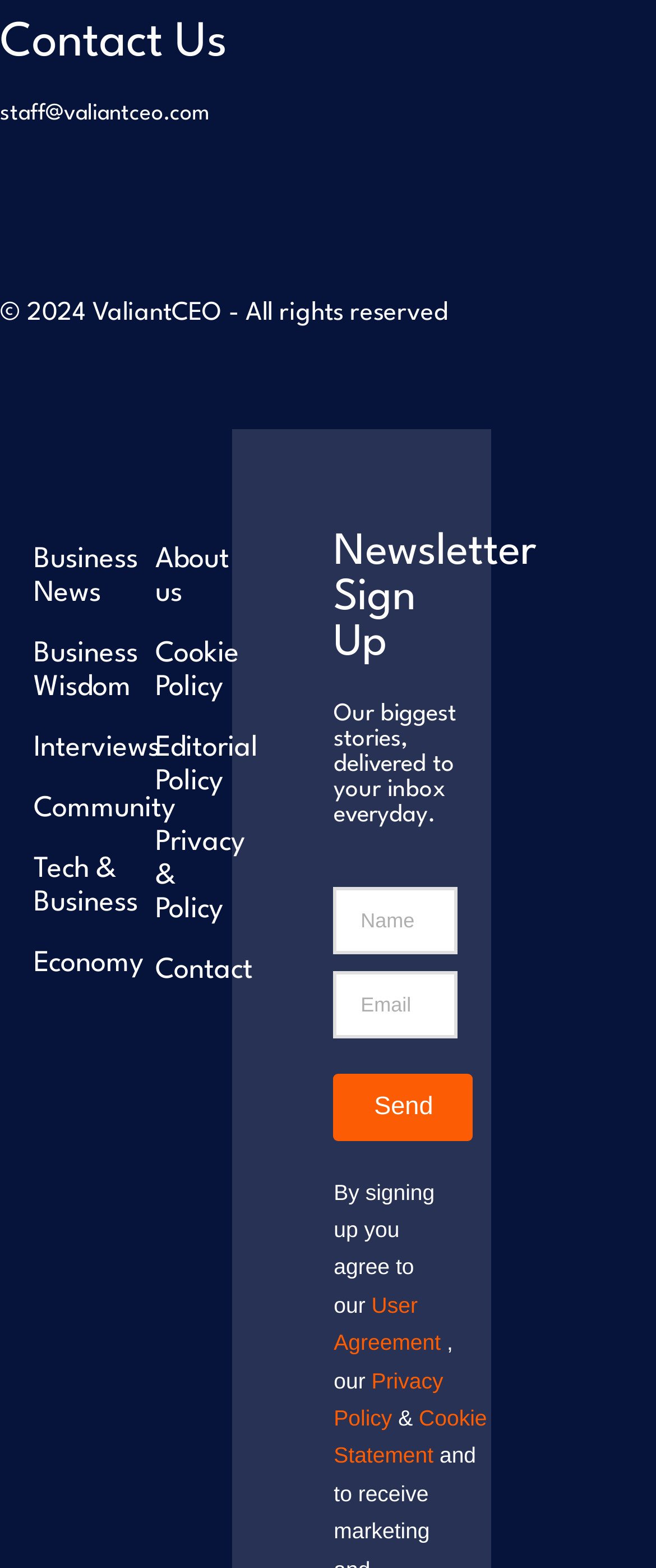What is the purpose of the form at the bottom?
Please provide a comprehensive answer based on the details in the screenshot.

The form at the bottom of the webpage is for users to sign up for the newsletter. It requires users to input their name and email address, and then click the 'Send' button to submit the form.